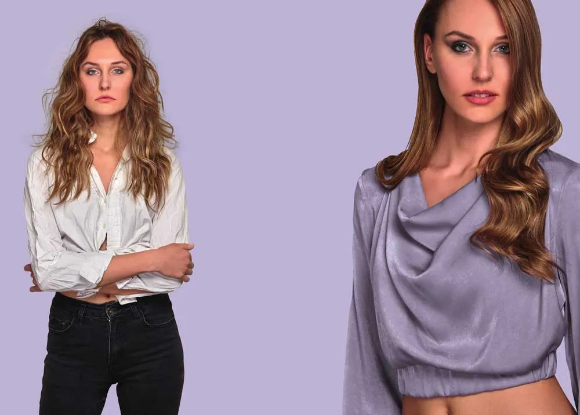Refer to the screenshot and answer the following question in detail:
How many models are in the image?

The caption describes the image as featuring two models, one on the left and one on the right, showcasing different hairstyles and outfits.